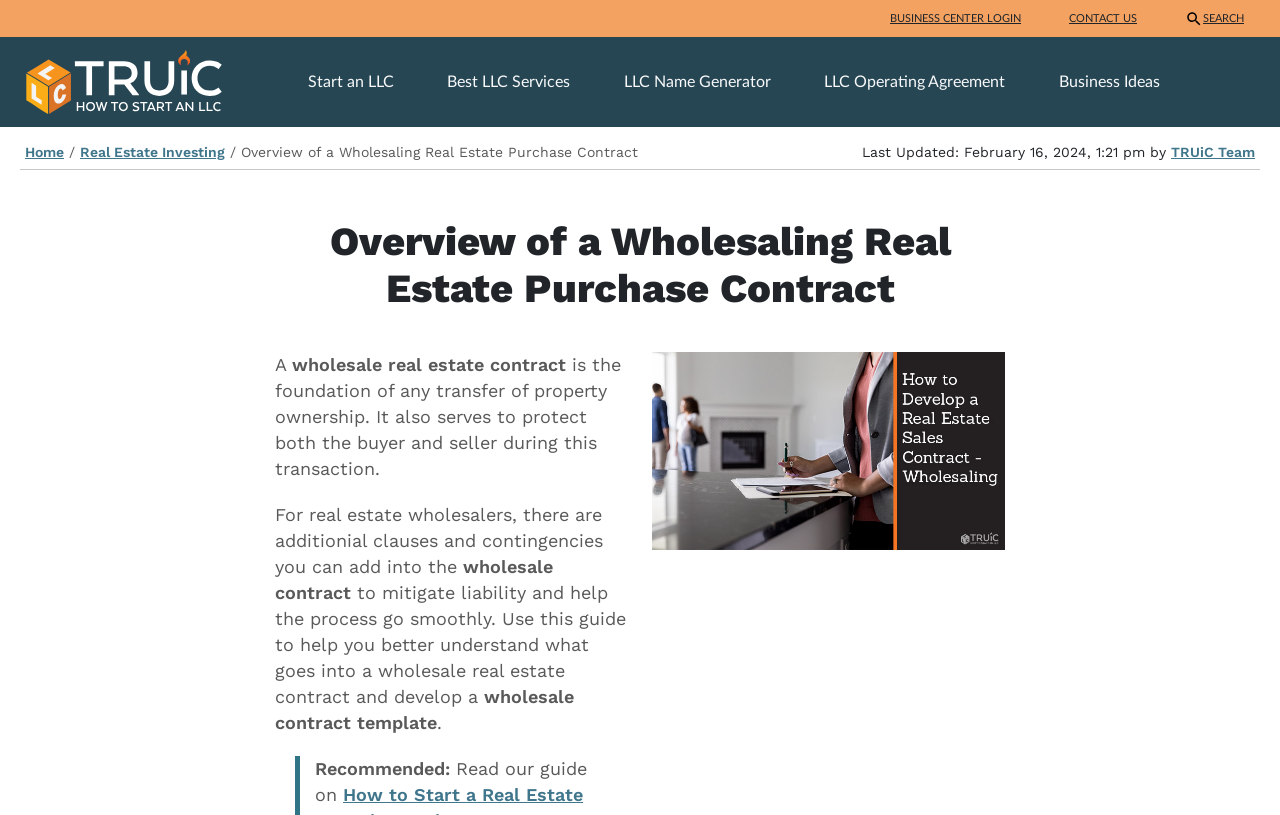Based on the element description, predict the bounding box coordinates (top-left x, top-left y, bottom-right x, bottom-right y) for the UI element in the screenshot: SEARCH

[0.92, 0.0, 0.978, 0.045]